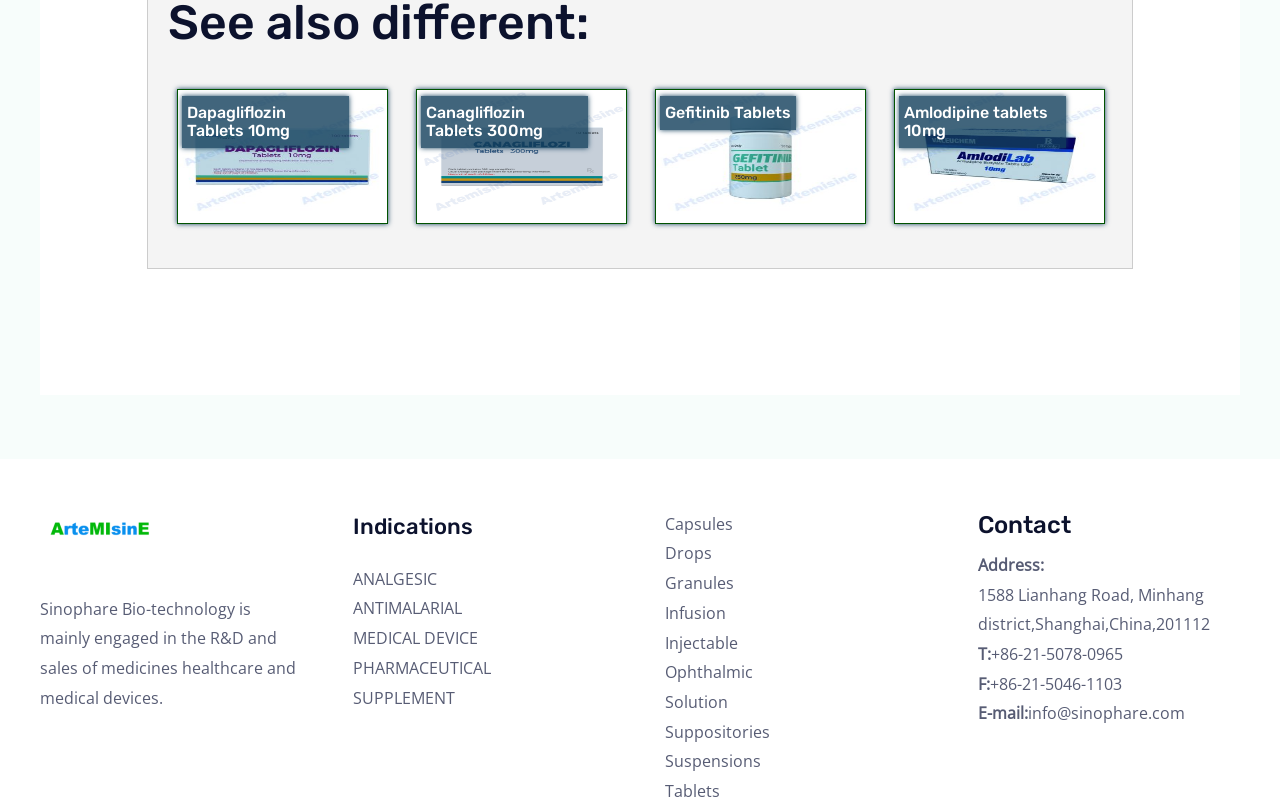Identify the bounding box coordinates of the region I need to click to complete this instruction: "Click on the 'Amlodipine tablets 10mg' image".

[0.699, 0.112, 0.862, 0.279]